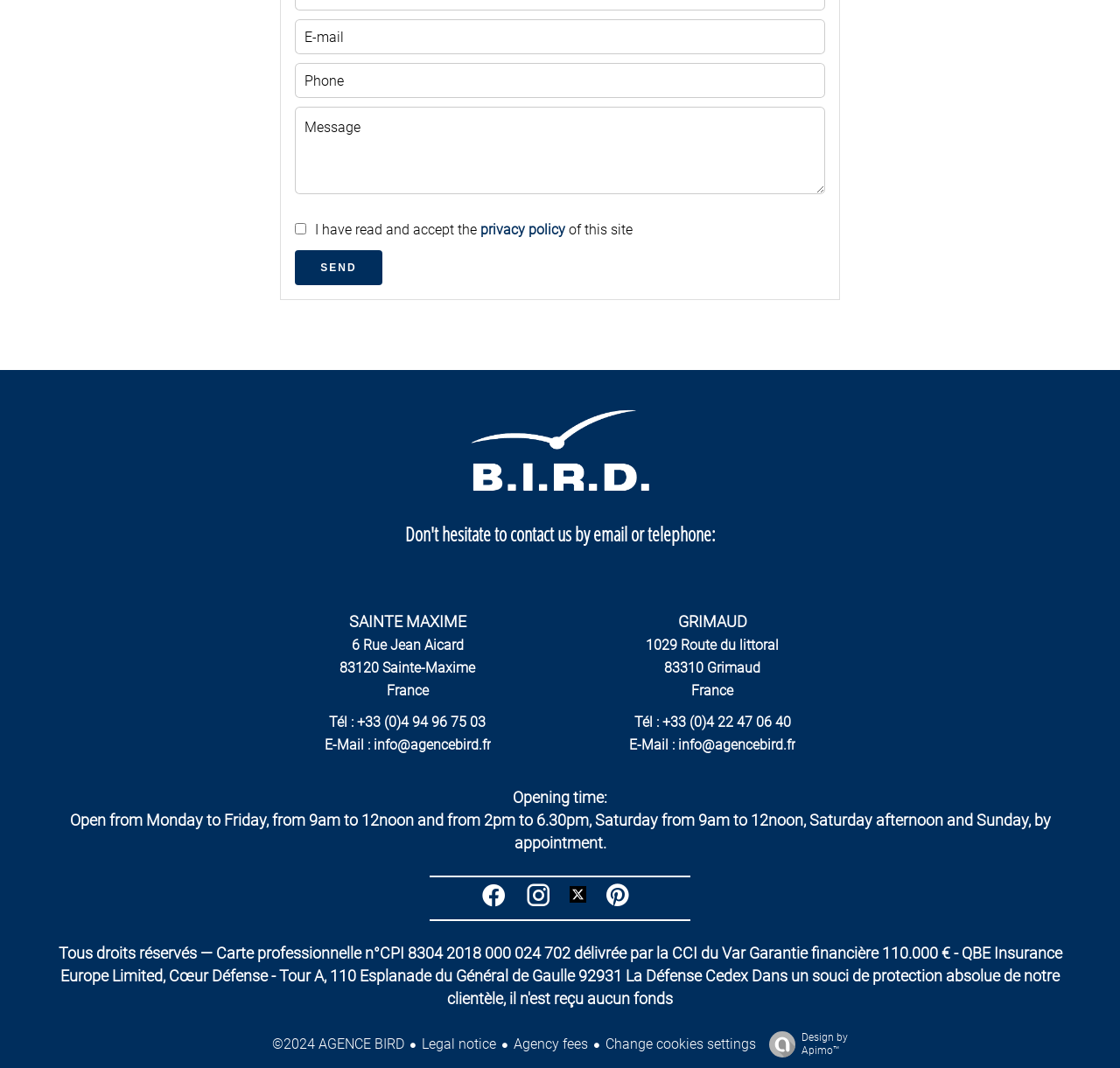Determine the bounding box coordinates for the UI element described. Format the coordinates as (top-left x, top-left y, bottom-right x, bottom-right y) and ensure all values are between 0 and 1. Element description: name="contact-form-198712[phone]" placeholder="Phone"

[0.263, 0.059, 0.737, 0.092]